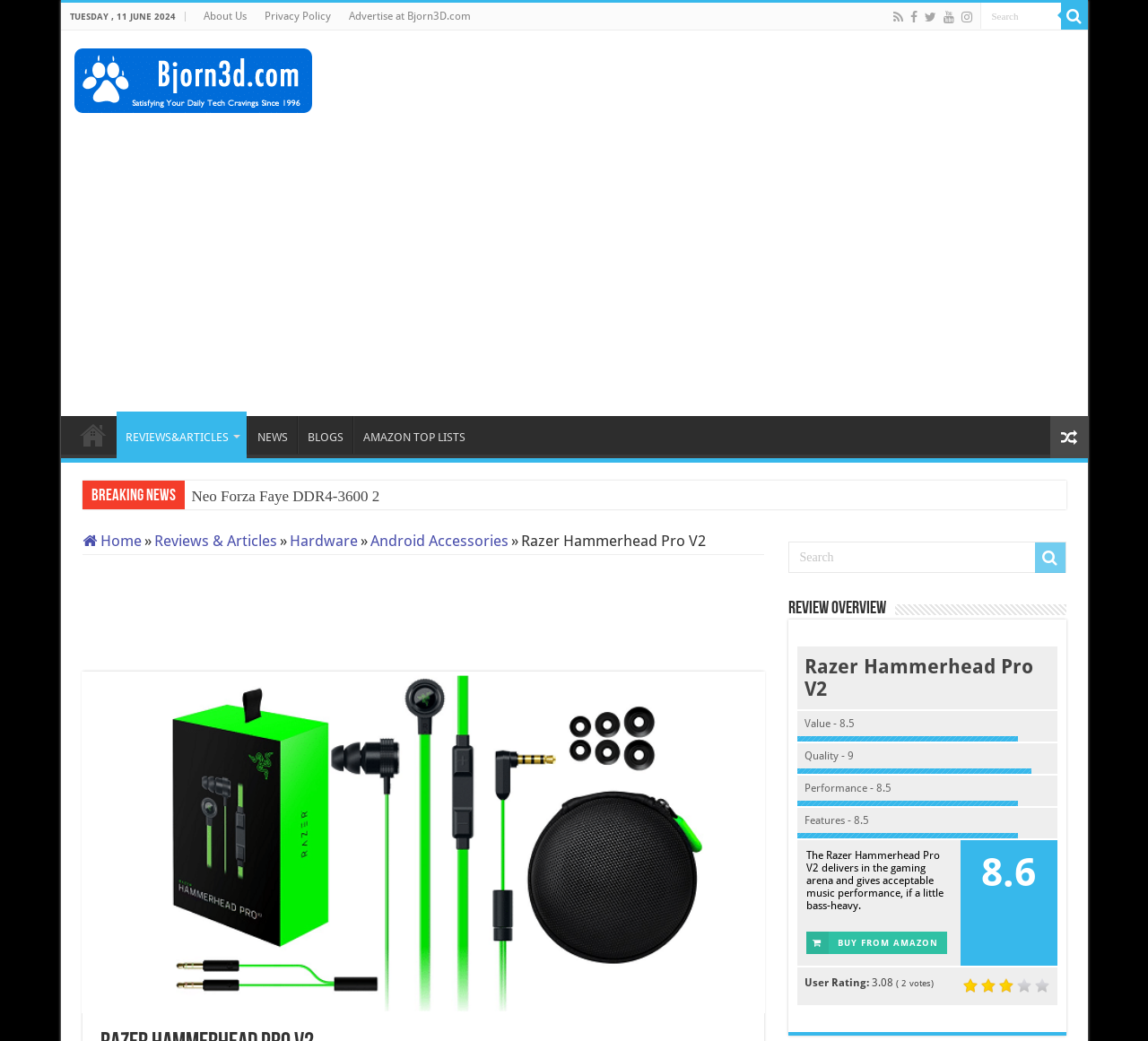Find the bounding box coordinates of the element's region that should be clicked in order to follow the given instruction: "Buy from Amazon". The coordinates should consist of four float numbers between 0 and 1, i.e., [left, top, right, bottom].

[0.702, 0.895, 0.825, 0.916]